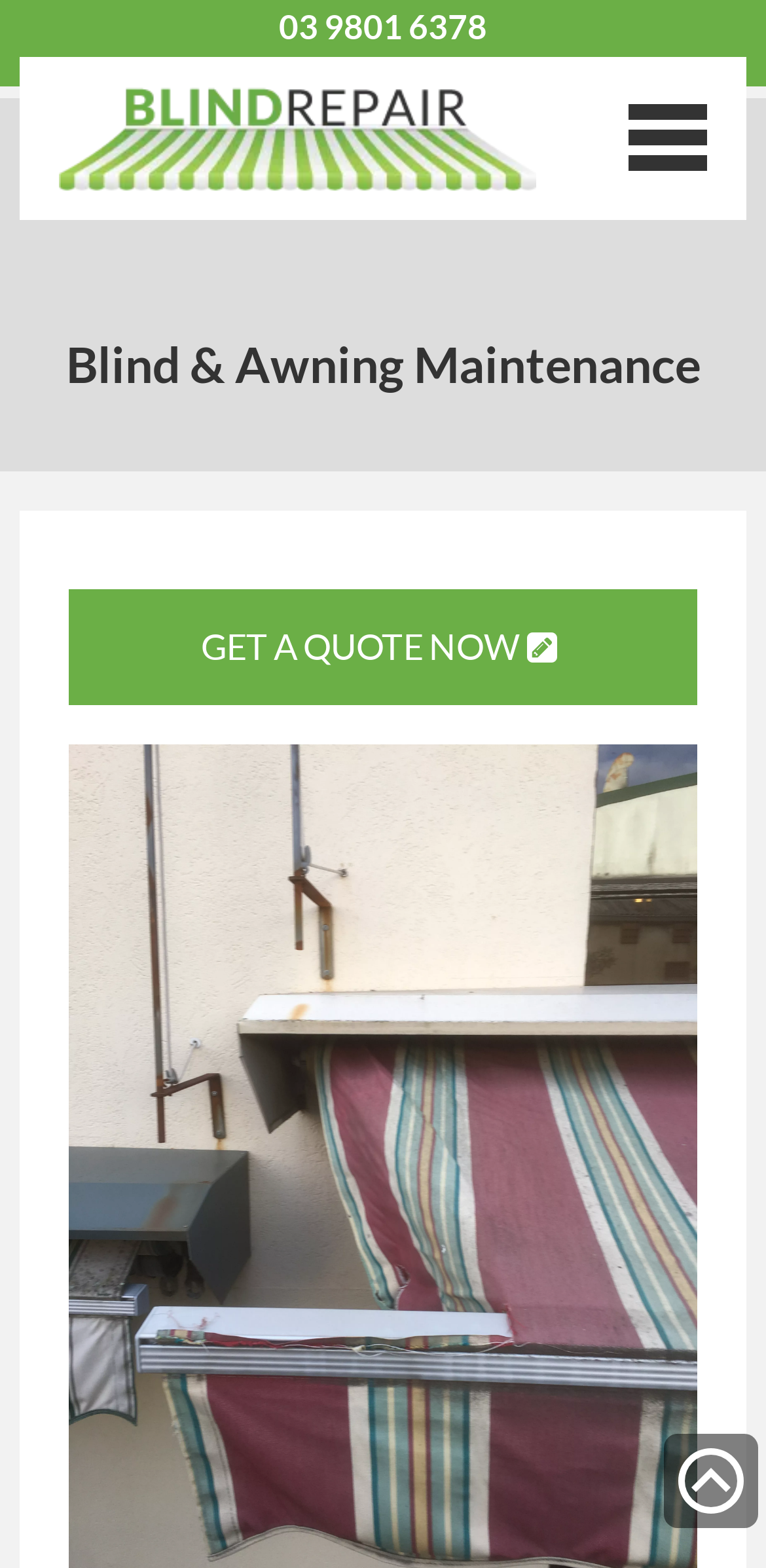Identify the bounding box coordinates for the UI element described as: "Home".

[0.0, 0.14, 1.0, 0.203]